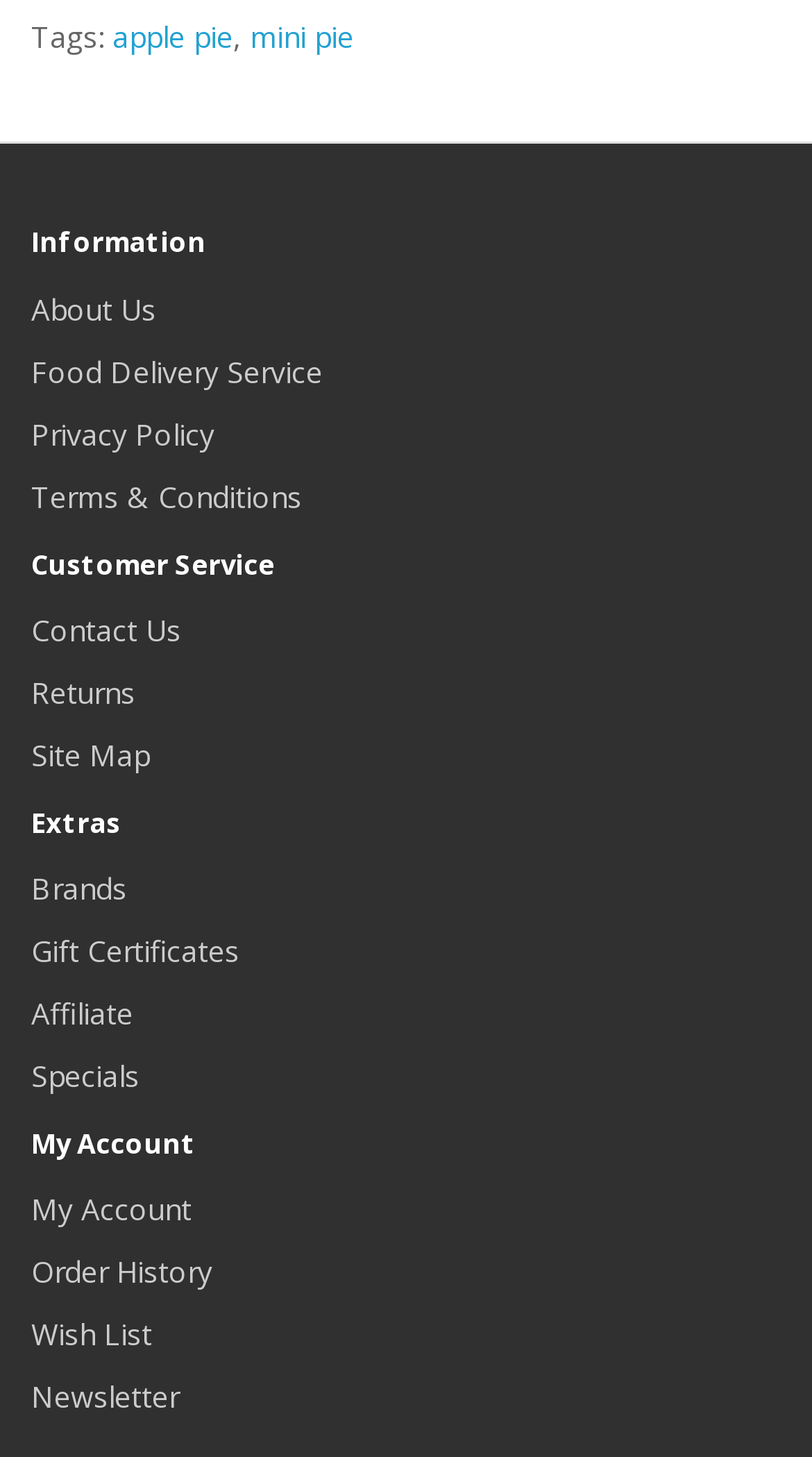Identify the bounding box coordinates for the region of the element that should be clicked to carry out the instruction: "check gift certificates". The bounding box coordinates should be four float numbers between 0 and 1, i.e., [left, top, right, bottom].

[0.038, 0.639, 0.295, 0.666]